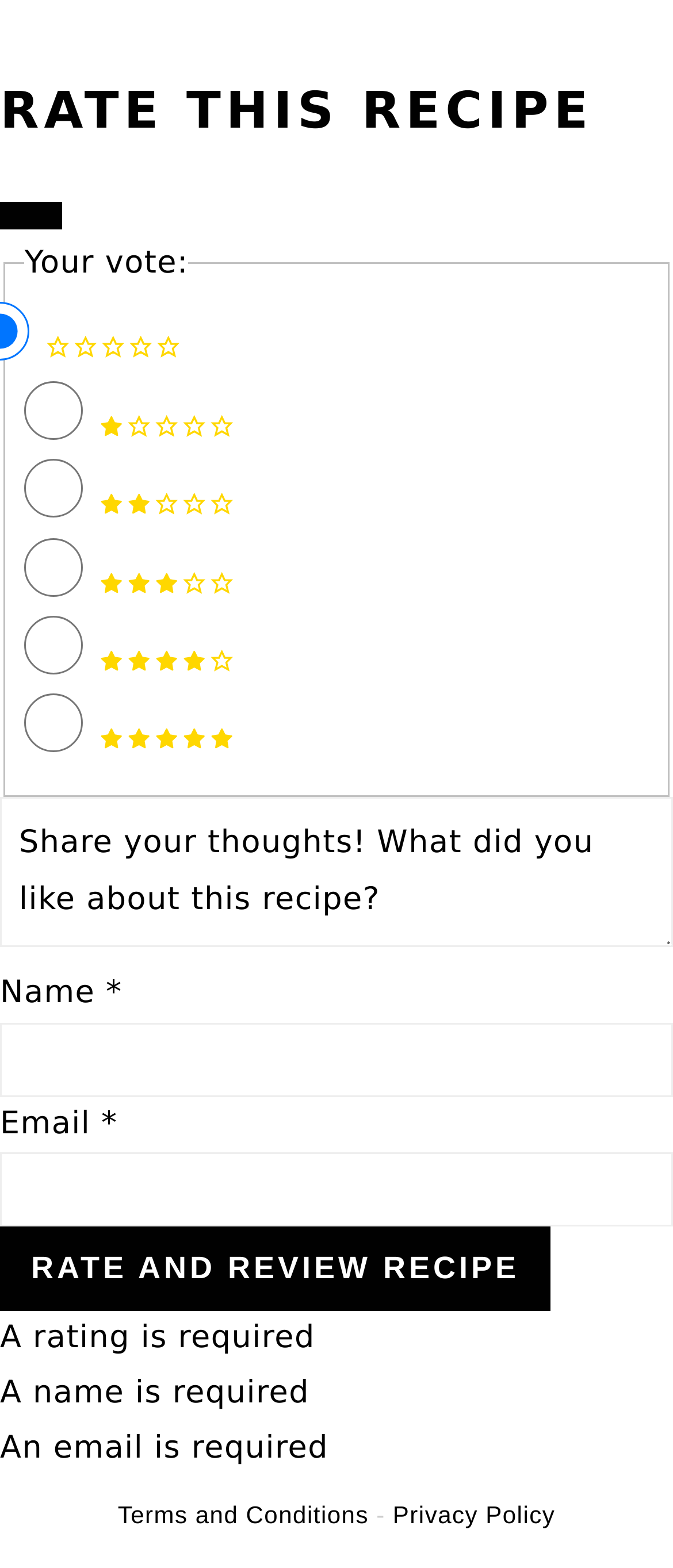Is the 'Close' button visible on the webpage?
Look at the image and respond with a one-word or short-phrase answer.

No